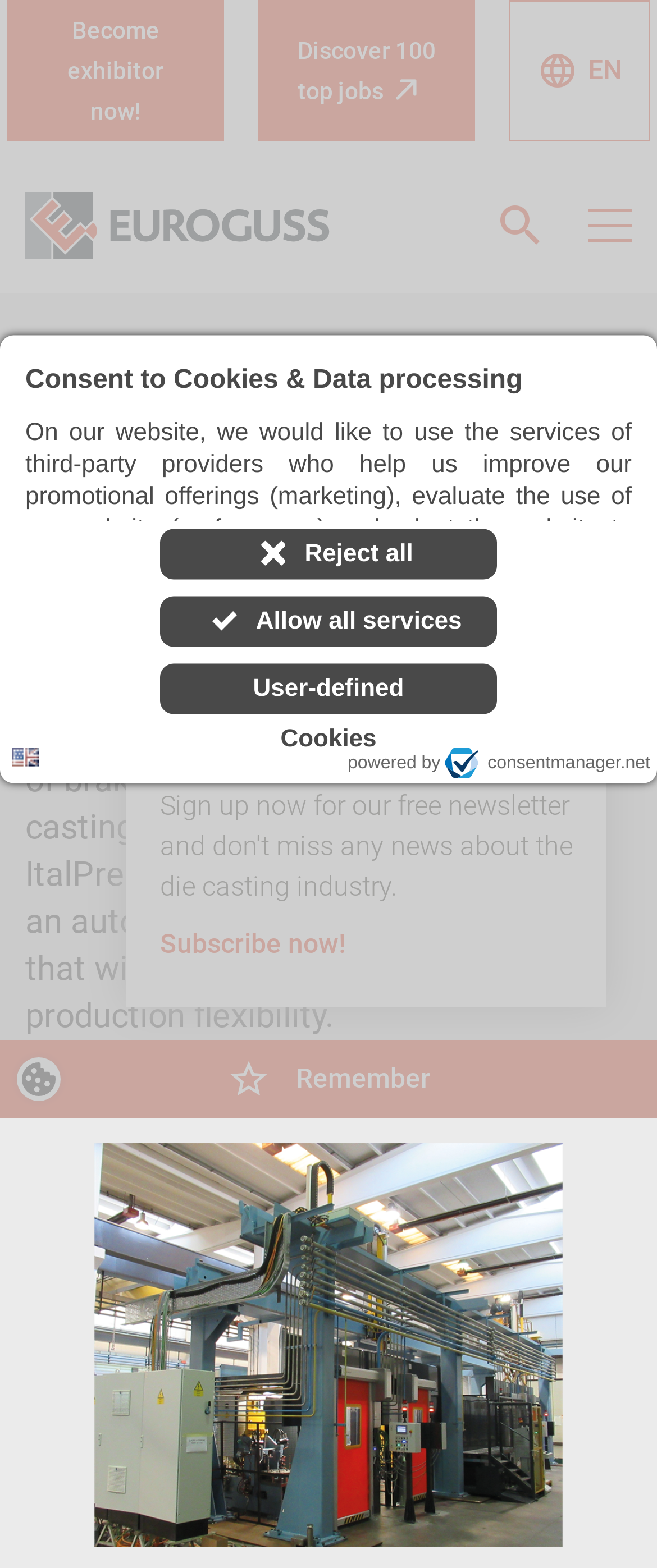Kindly provide the bounding box coordinates of the section you need to click on to fulfill the given instruction: "Read about 'Automated casting designed for diverse requirements'".

[0.038, 0.295, 0.962, 0.431]